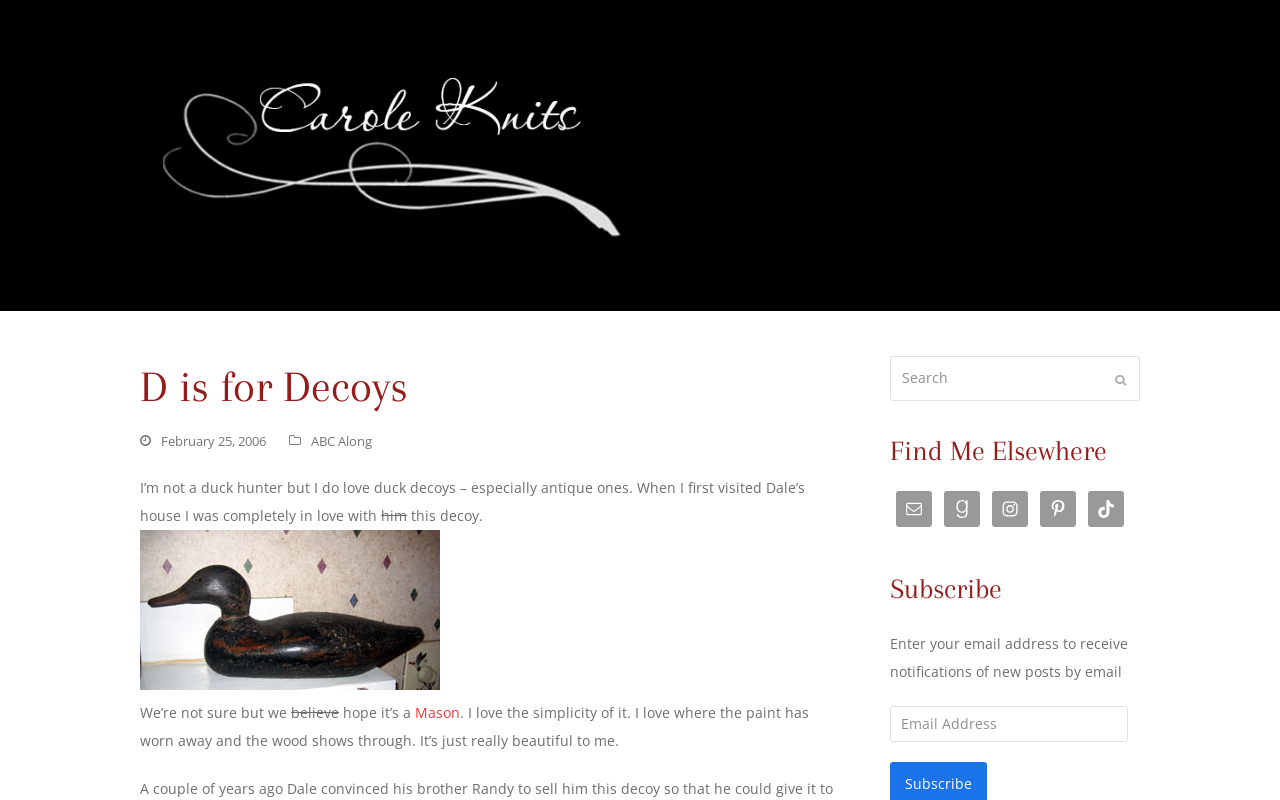Bounding box coordinates should be provided in the format (top-left x, top-left y, bottom-right x, bottom-right y) with all values between 0 and 1. Identify the bounding box for this UI element: ABC Along

[0.243, 0.54, 0.291, 0.562]